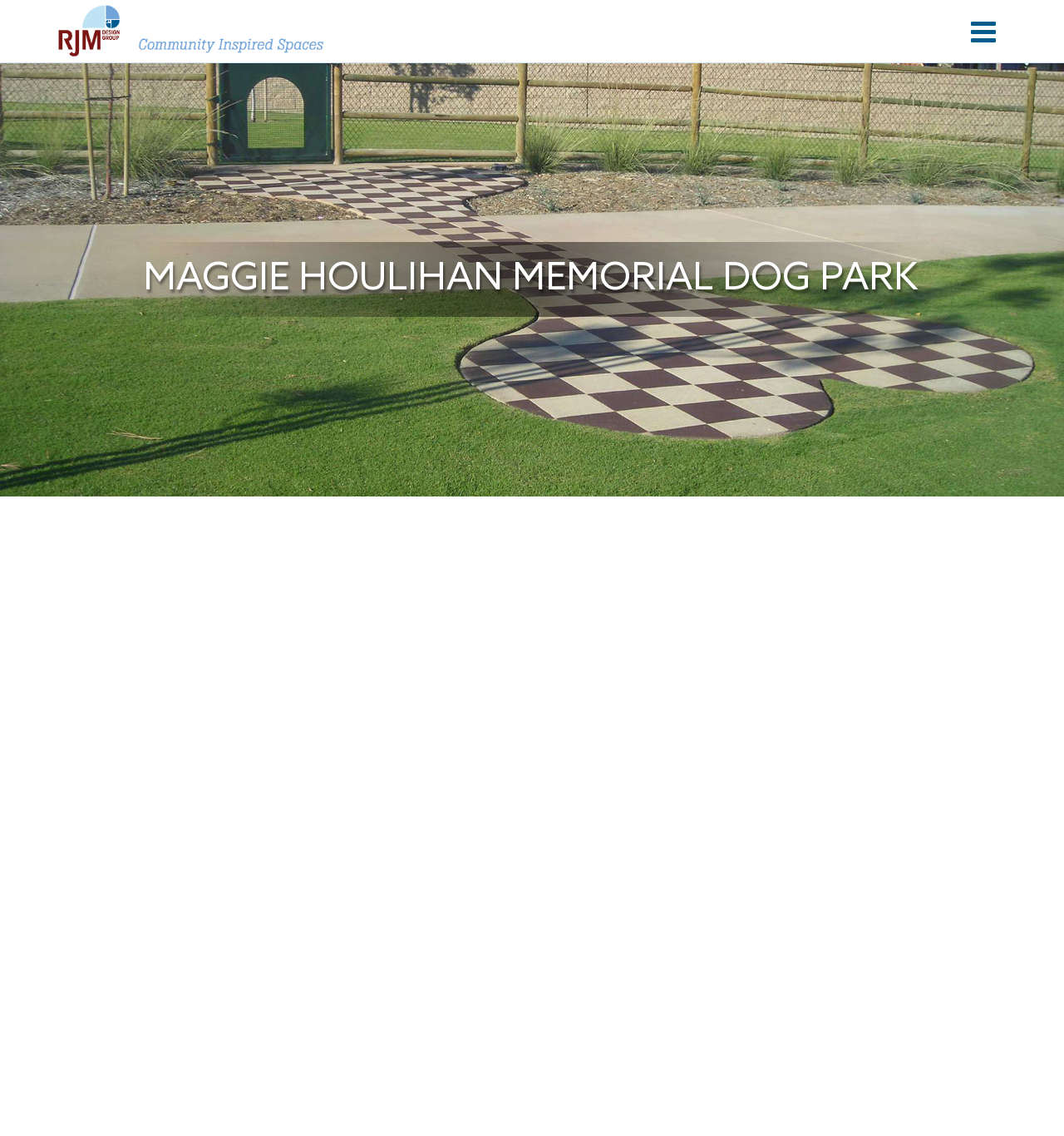How many images are there on the webpage?
Answer the question with just one word or phrase using the image.

Three